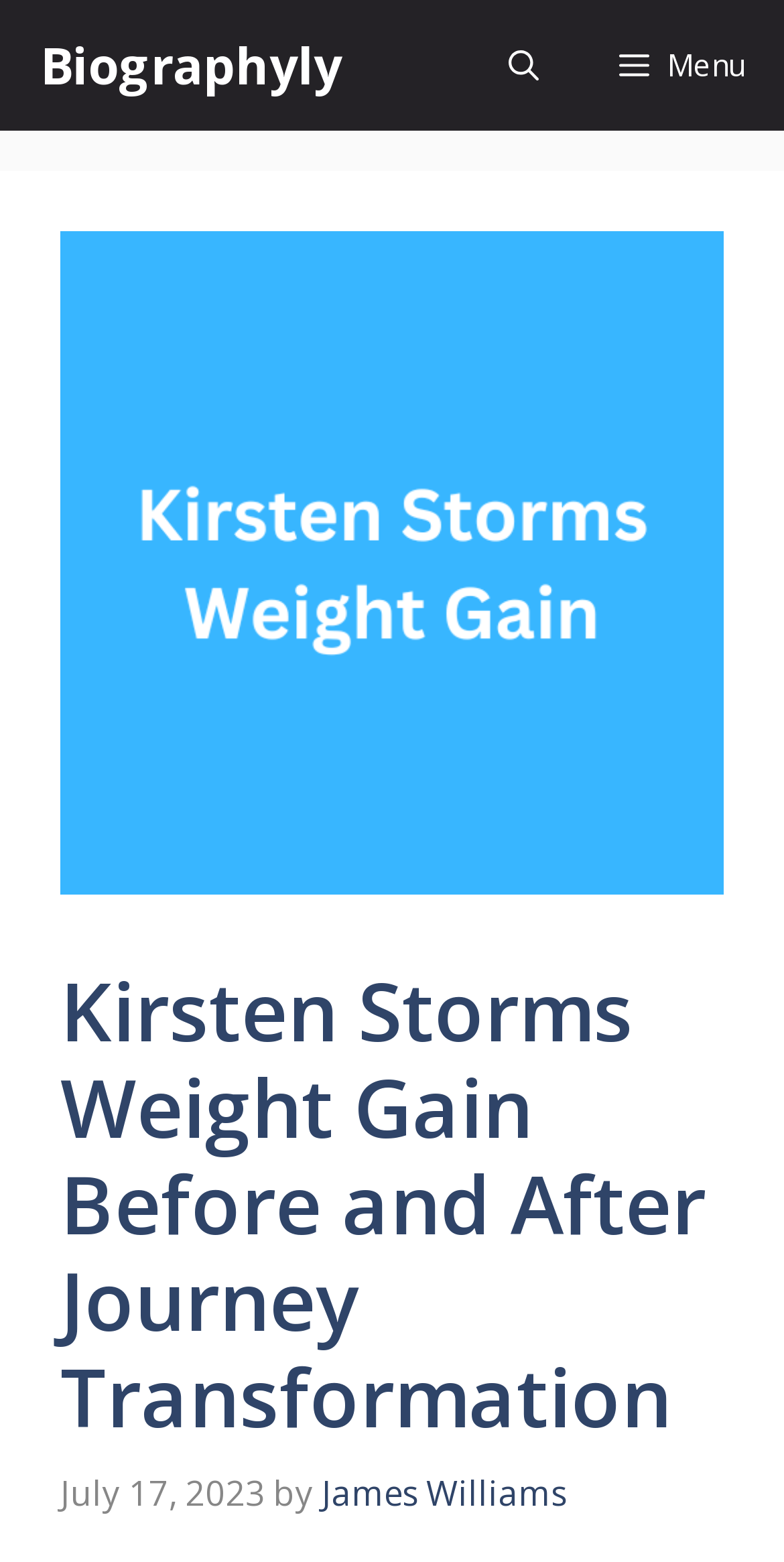Provide a short answer using a single word or phrase for the following question: 
What is the purpose of the image on the webpage?

To illustrate Kirsten Storms' transformation